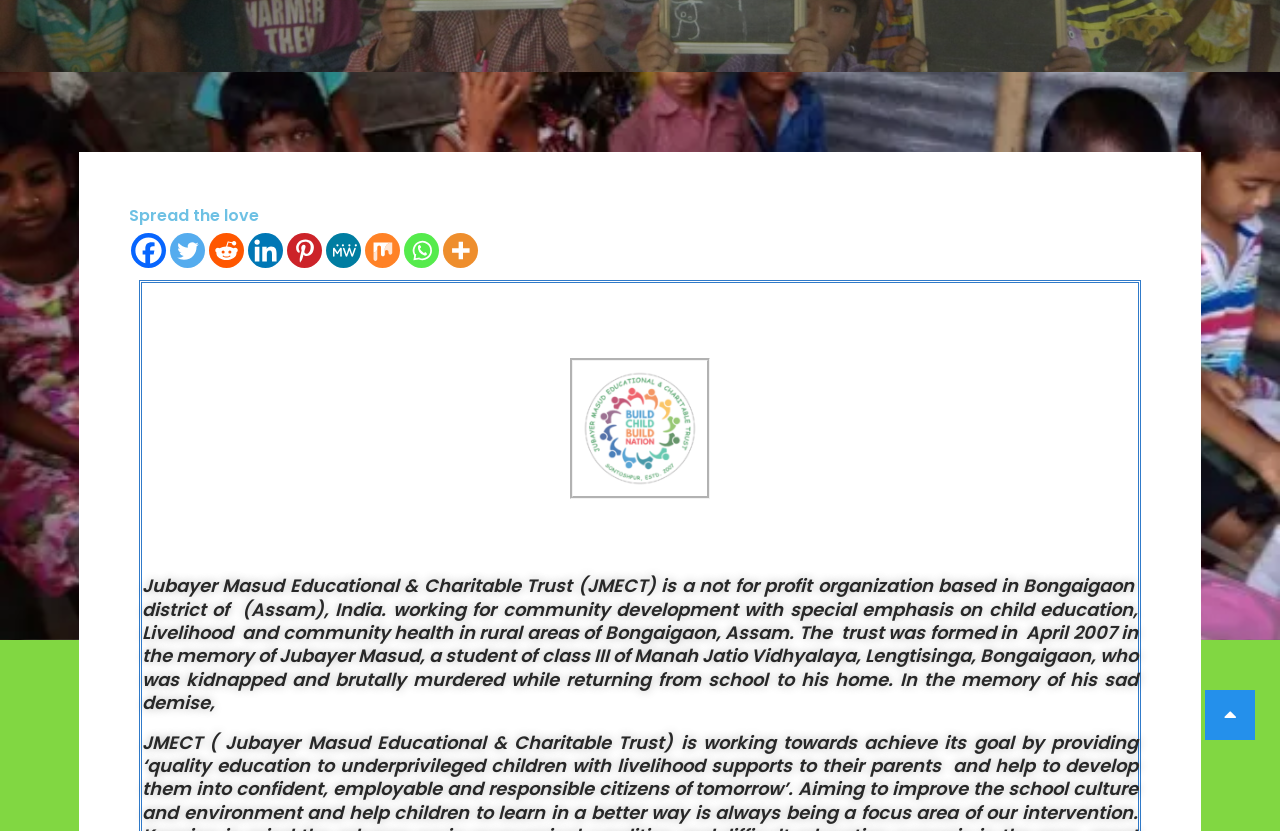Provide the bounding box coordinates of the HTML element this sentence describes: "aria-label="Mix" title="Mix"".

[0.285, 0.281, 0.312, 0.323]